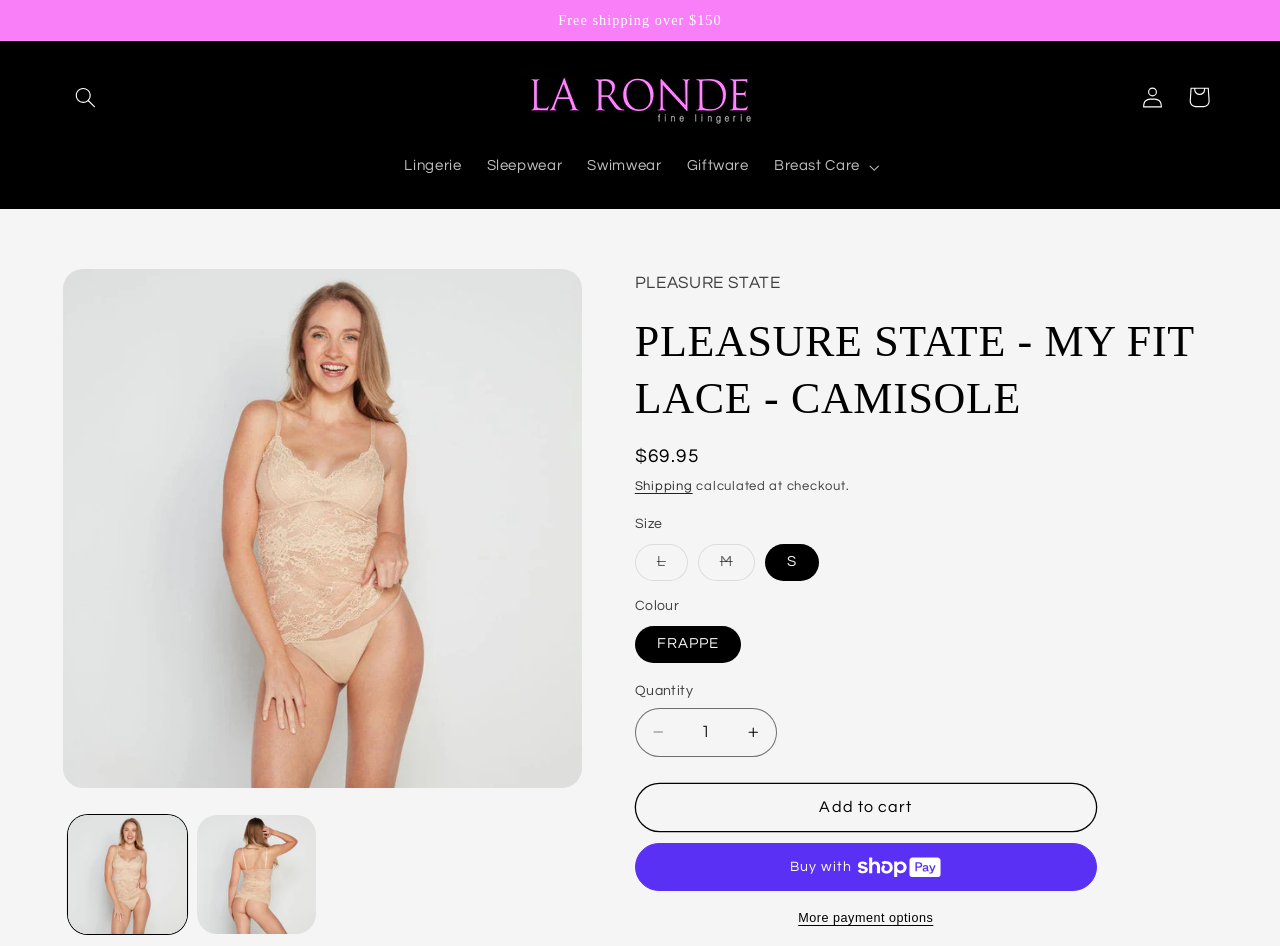Using the information shown in the image, answer the question with as much detail as possible: What is the default selected size for the camisole?

I found the answer by looking at the radio button group for size selection, where the 'S' option is checked, indicating that it is the default selected size.